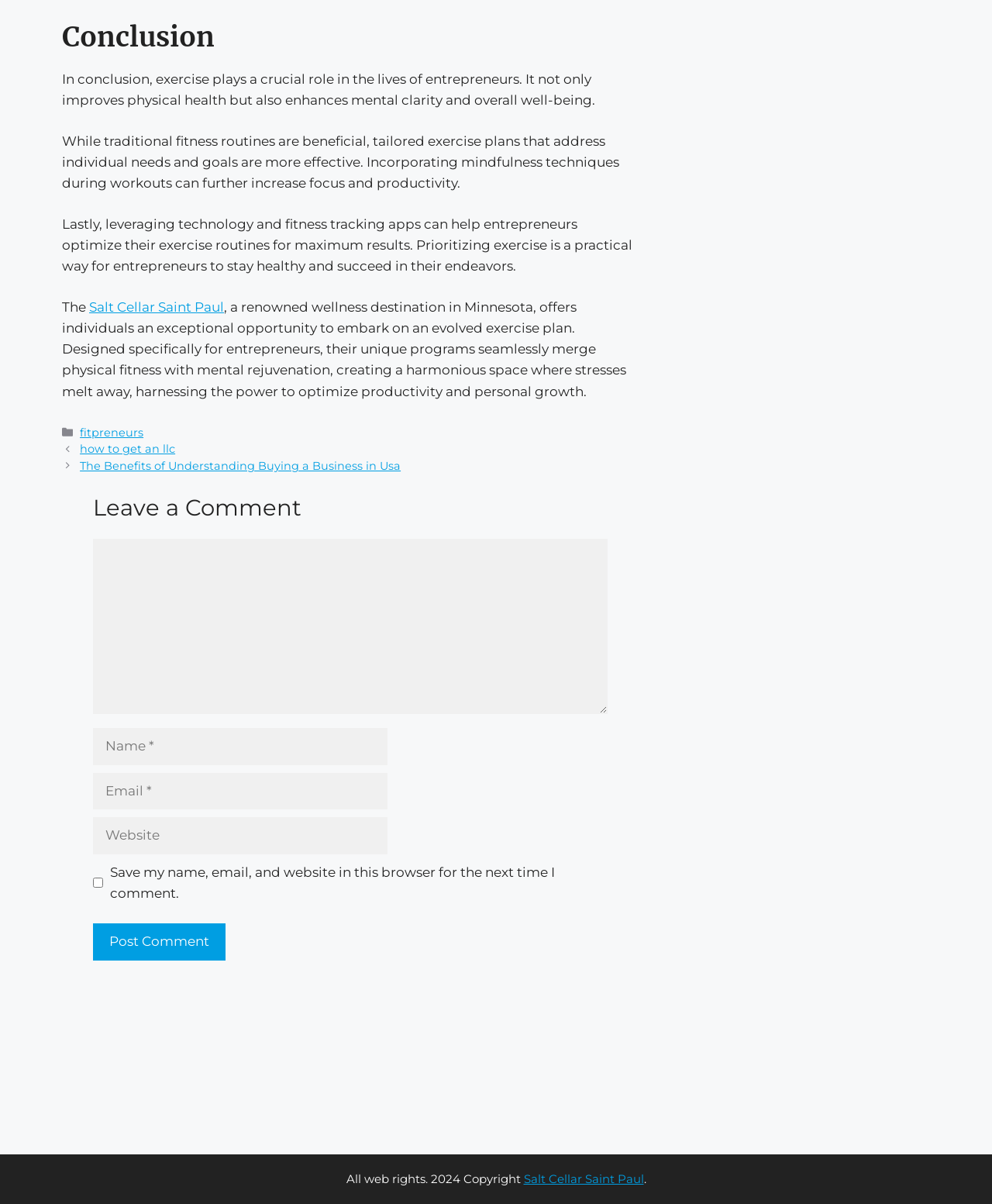Can you specify the bounding box coordinates for the region that should be clicked to fulfill this instruction: "Visit the 'Salt Cellar Saint Paul' website".

[0.528, 0.973, 0.649, 0.985]